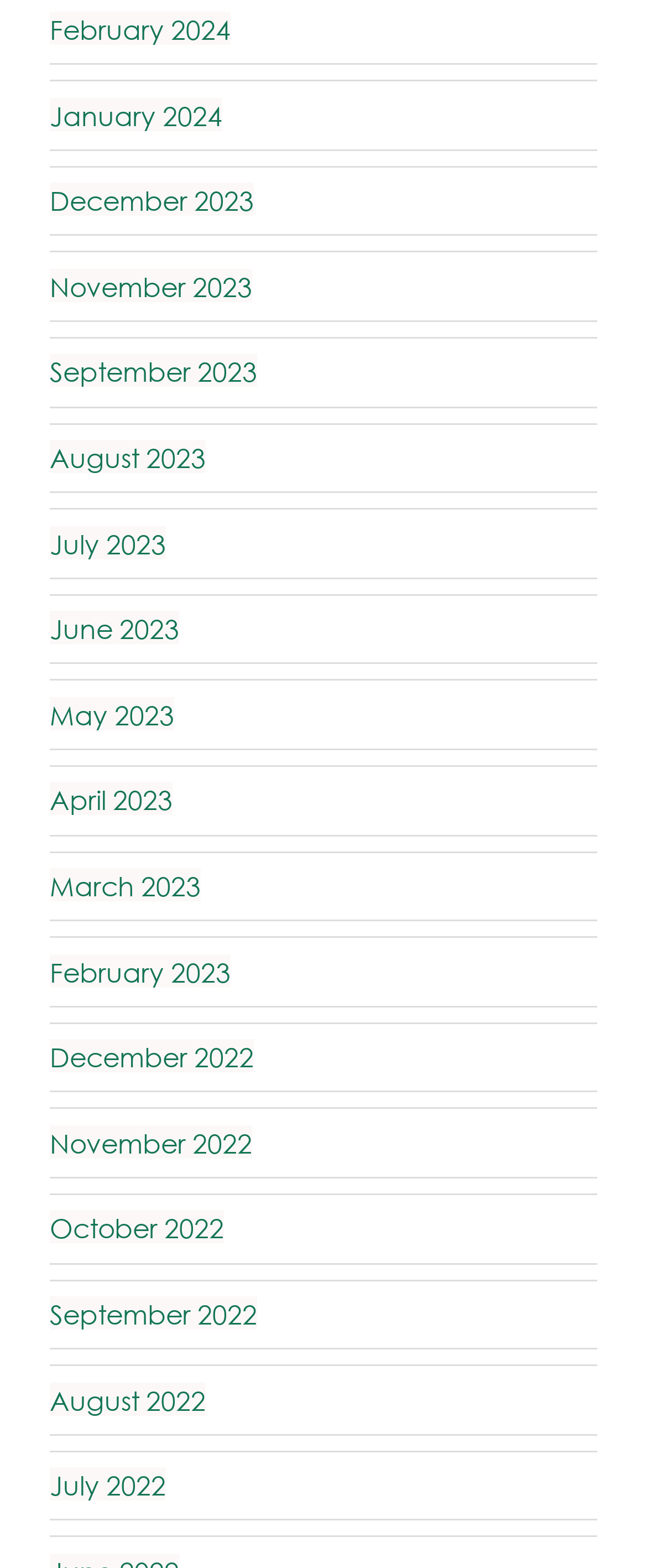What is the earliest month listed? Please answer the question using a single word or phrase based on the image.

July 2022